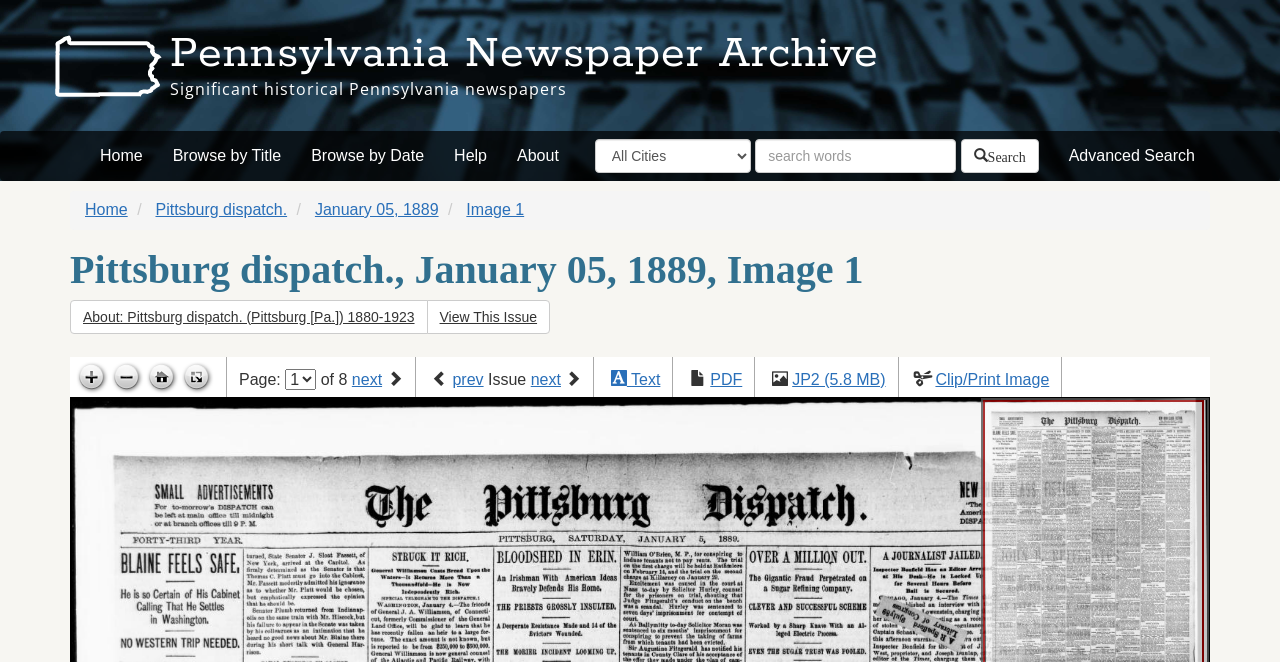What is the city associated with this newspaper?
Can you offer a detailed and complete answer to this question?

The city associated with this newspaper can be found in the combobox element with the label 'City', which suggests that the city is Pittsburg.